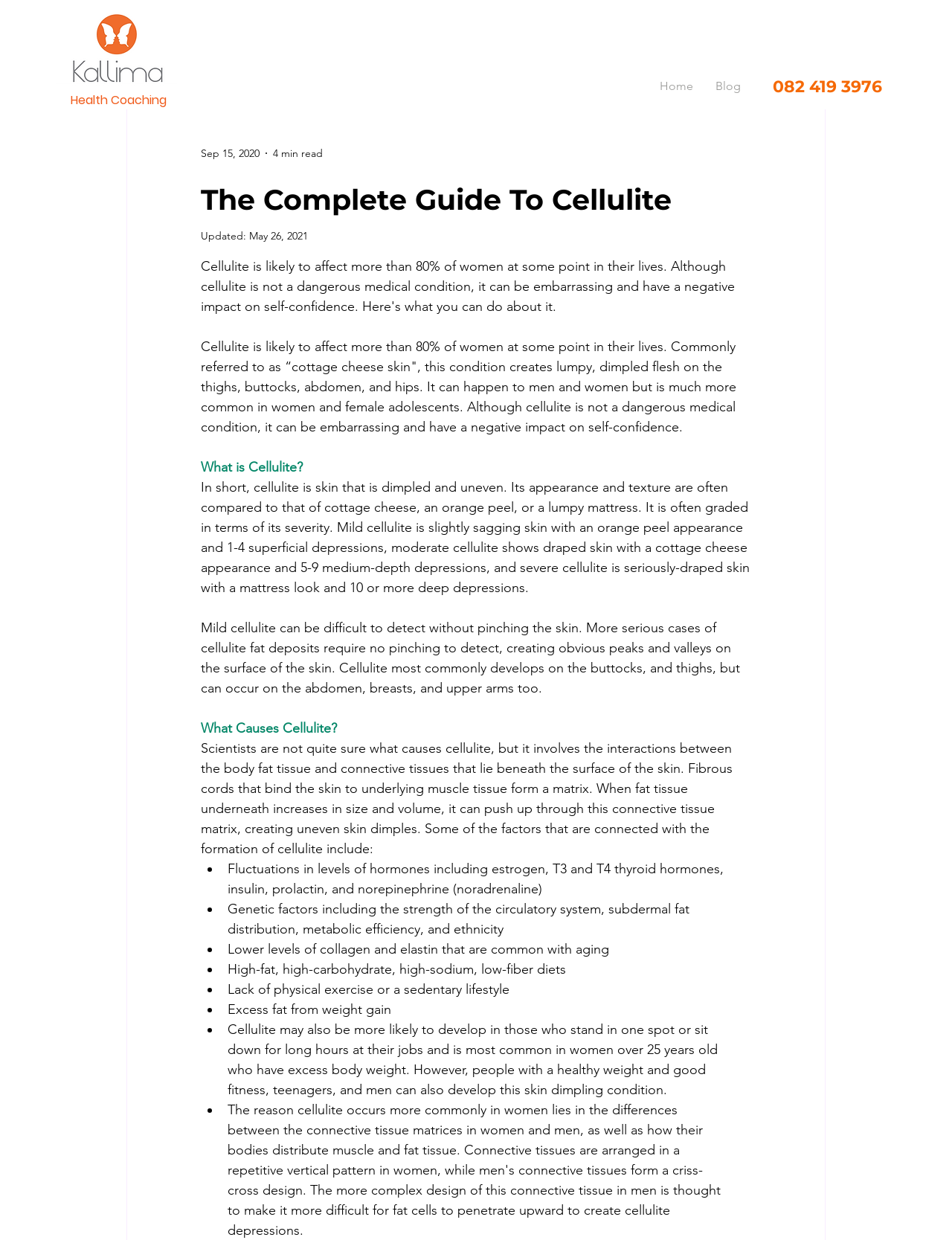Provide the bounding box coordinates of the HTML element this sentence describes: "What Causes Cellulite?".

[0.211, 0.581, 0.354, 0.594]